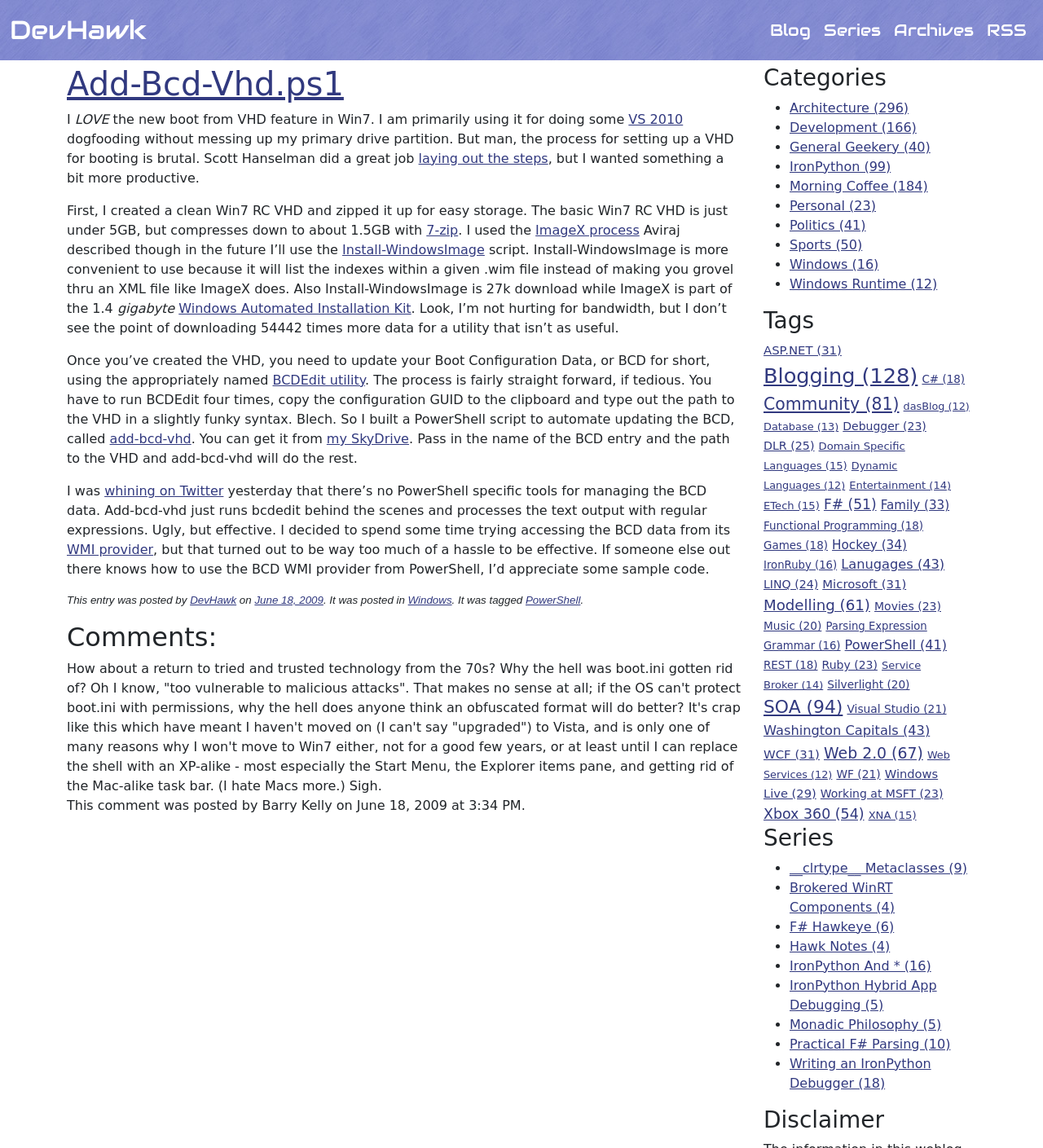Locate the bounding box coordinates of the area where you should click to accomplish the instruction: "Explore 'Slot Gacor Hari Ini'".

None